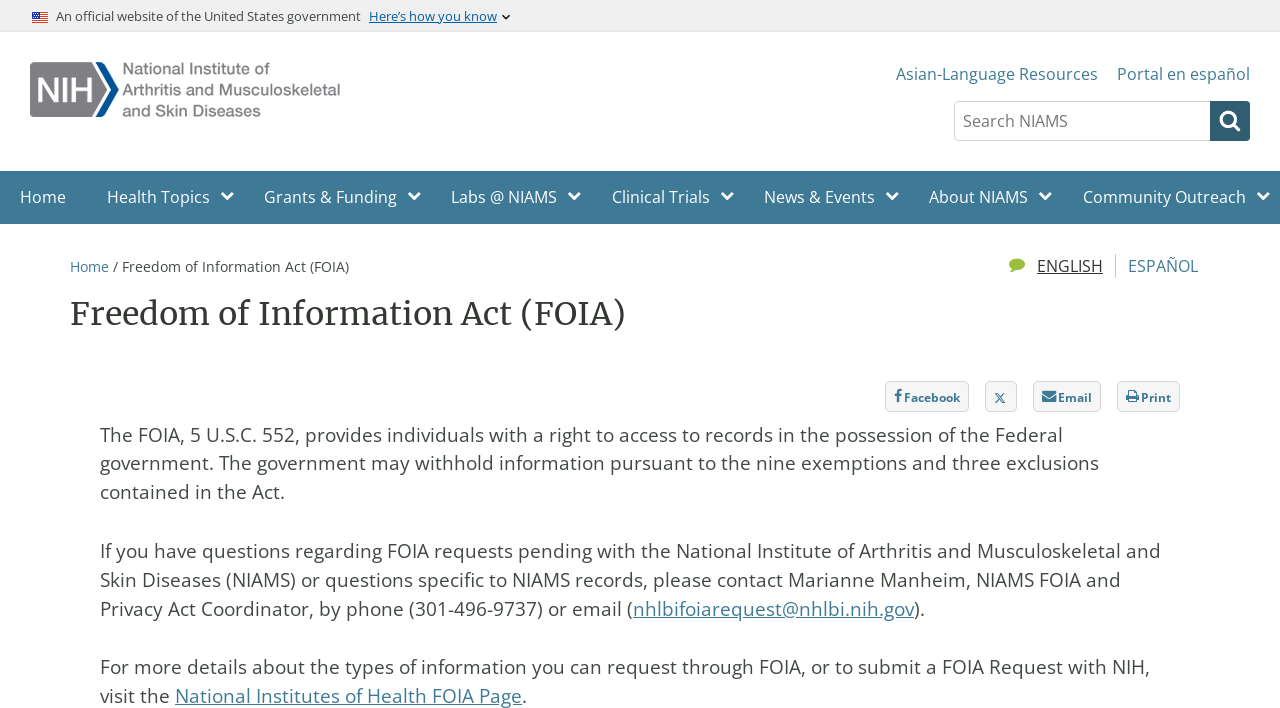Please identify the bounding box coordinates of the clickable area that will allow you to execute the instruction: "Search the site".

[0.745, 0.143, 0.977, 0.199]